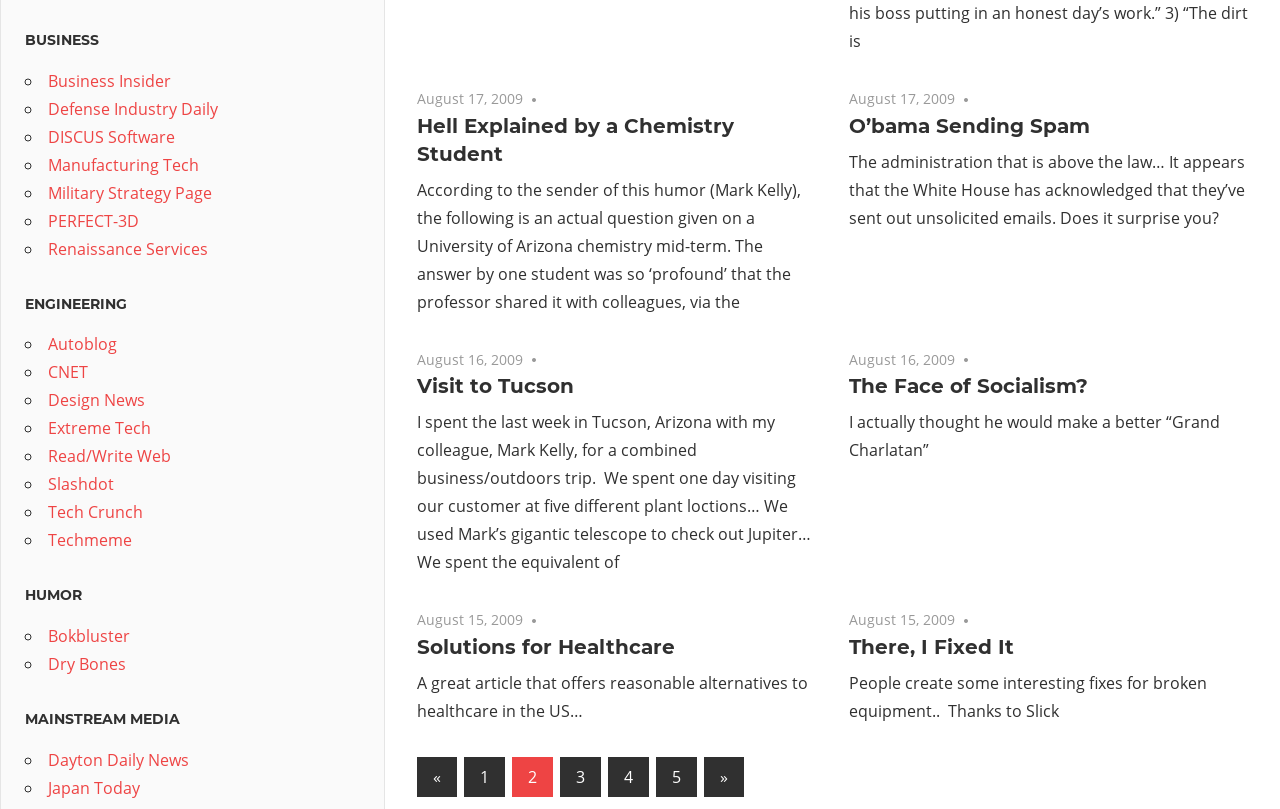Provide the bounding box coordinates for the UI element that is described by this text: "The Face of Socialism?". The coordinates should be in the form of four float numbers between 0 and 1: [left, top, right, bottom].

[0.663, 0.462, 0.85, 0.492]